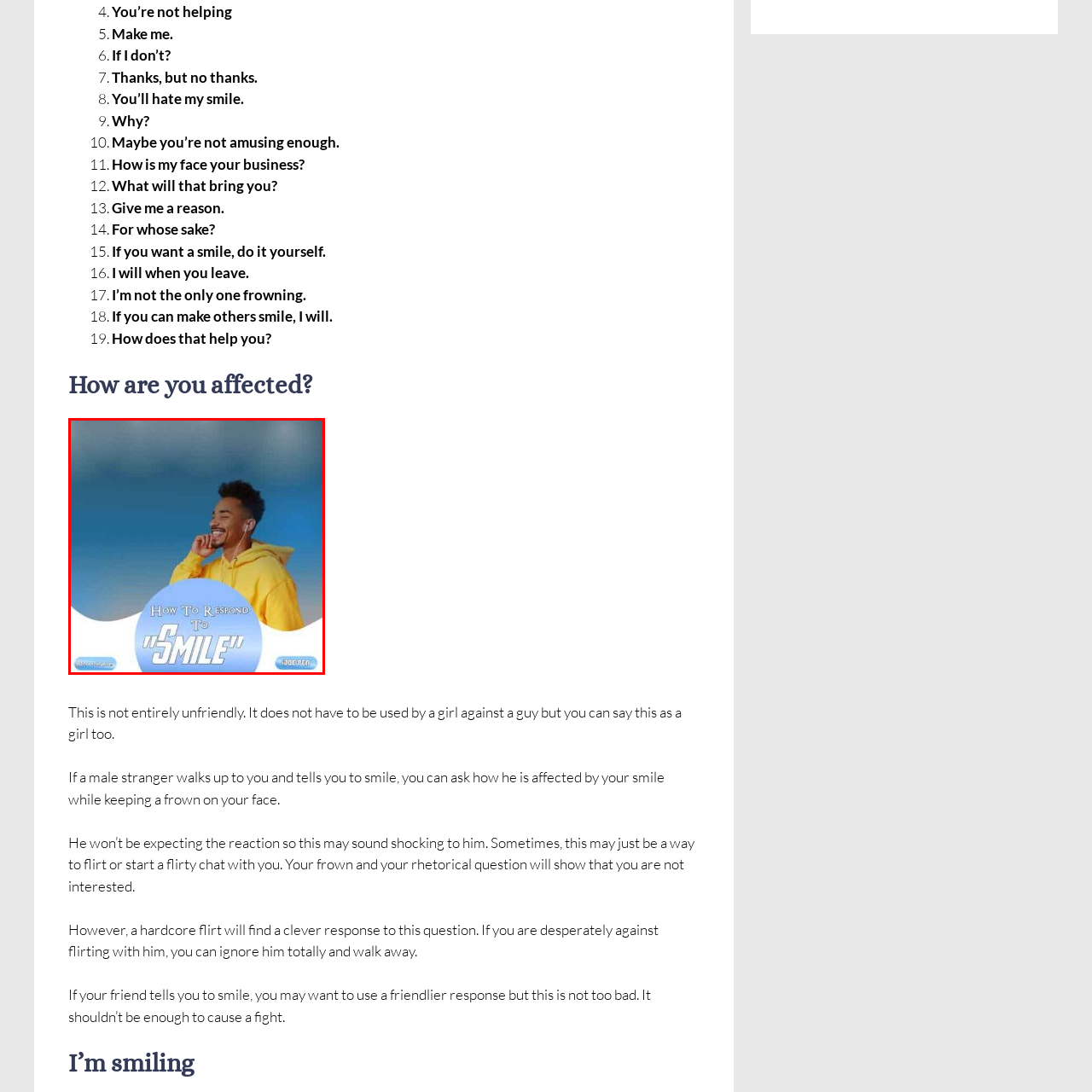What is the dominant color of the man's clothing?
Observe the image marked by the red bounding box and answer in detail.

The man is wearing a bright yellow hoodie, which implies that the dominant color of his clothing is yellow.